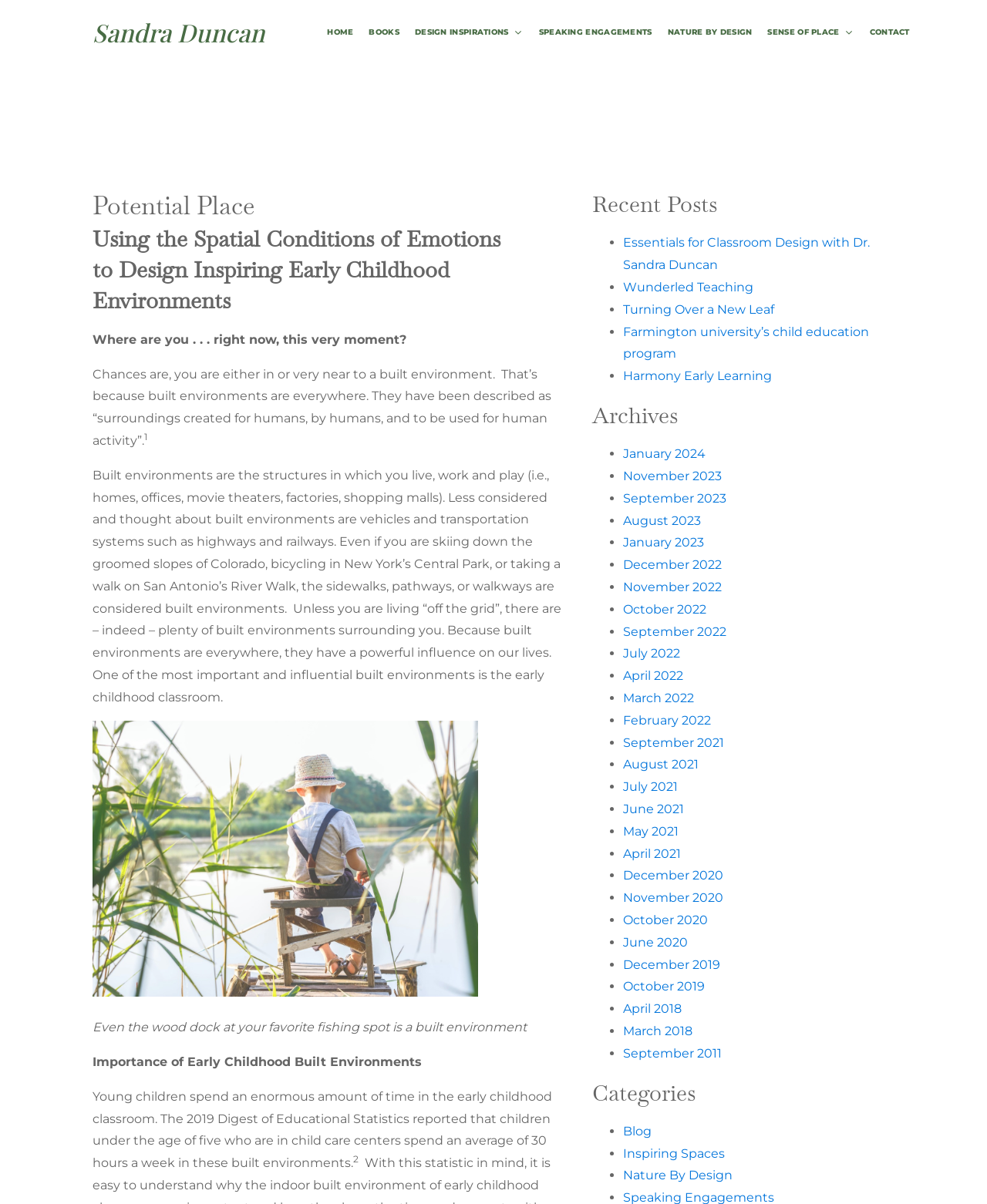Examine the image carefully and respond to the question with a detailed answer: 
What is the average time spent by children under five in child care centers?

The webpage mentions 'The 2019 Digest of Educational Statistics reported that children under the age of five who are in child care centers spend an average of 30 hours a week in these built environments.' which provides the answer.